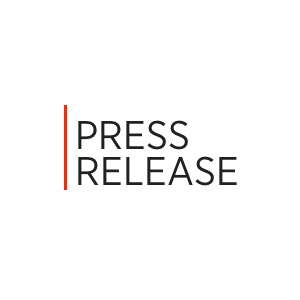Please give a succinct answer to the question in one word or phrase:
Who is the target audience of the letter?

Democratic candidates